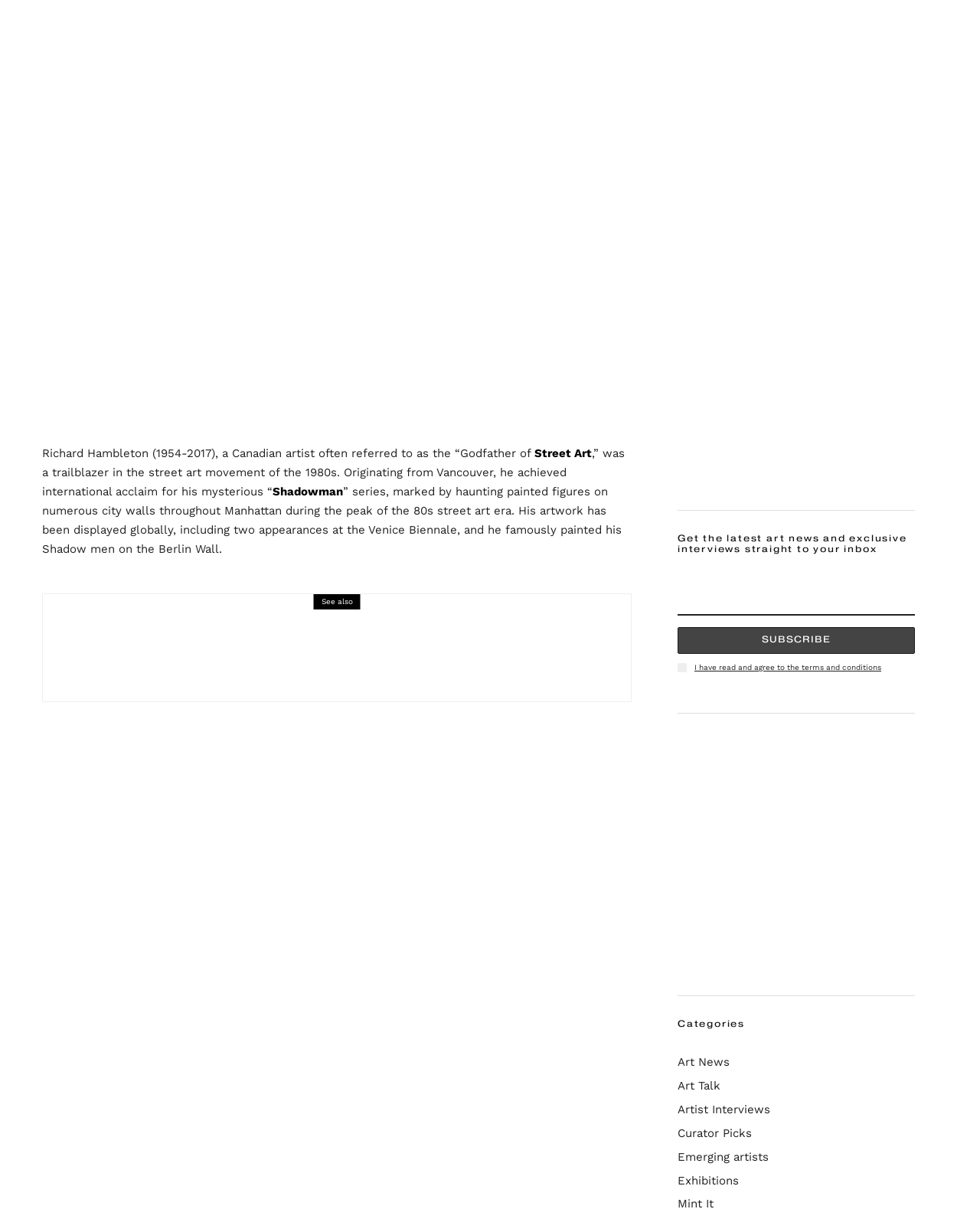What is the date of the event mentioned in the second article?
Refer to the image and give a detailed answer to the query.

The second article mentions an event with a time element 'June 8, 2024', indicating the date of the event.